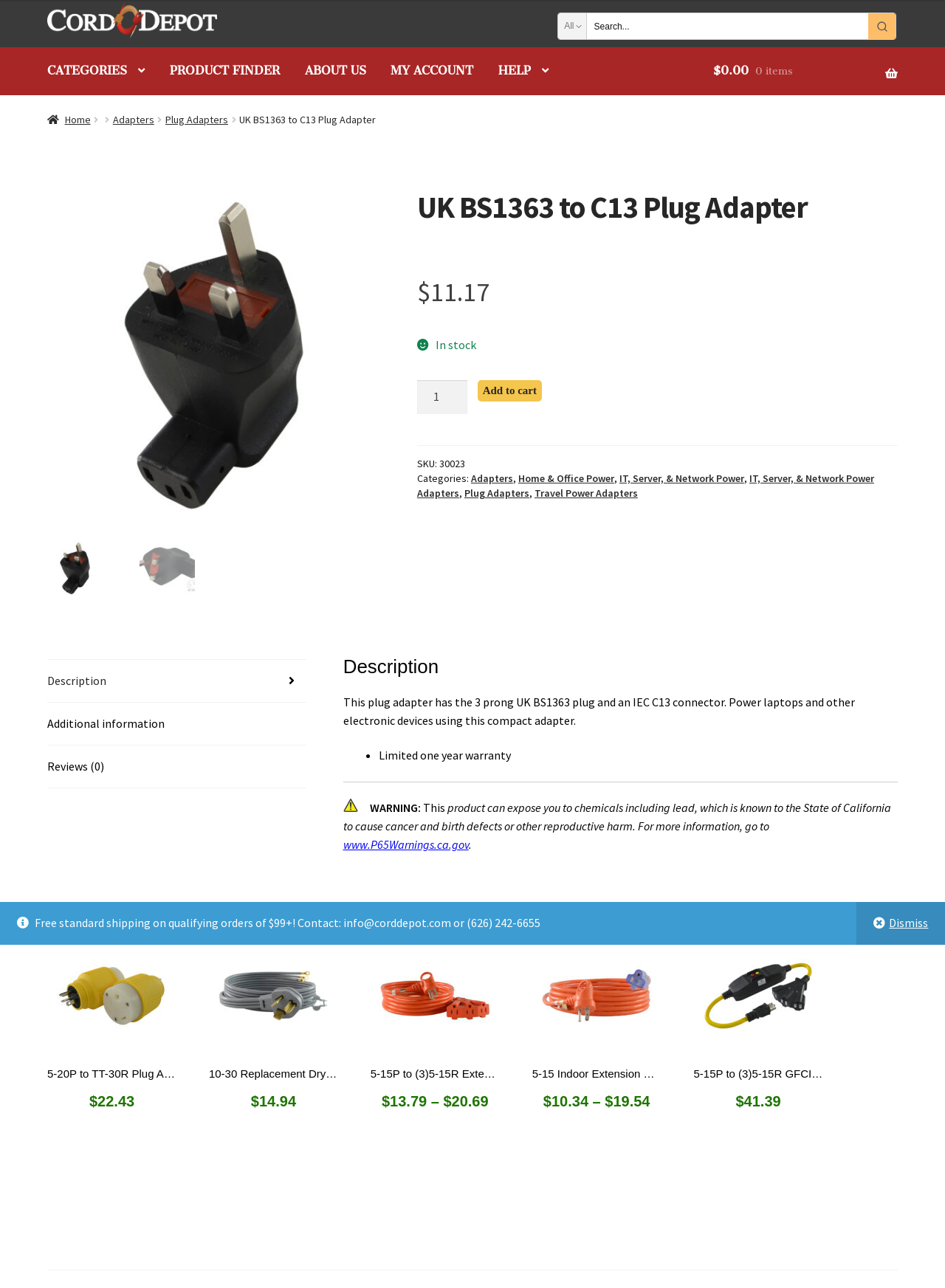What is the purpose of the product?
Please analyze the image and answer the question with as much detail as possible.

I found the purpose of the product by looking at the description section, where it says 'Power laptops and other electronic devices using this compact adapter'.